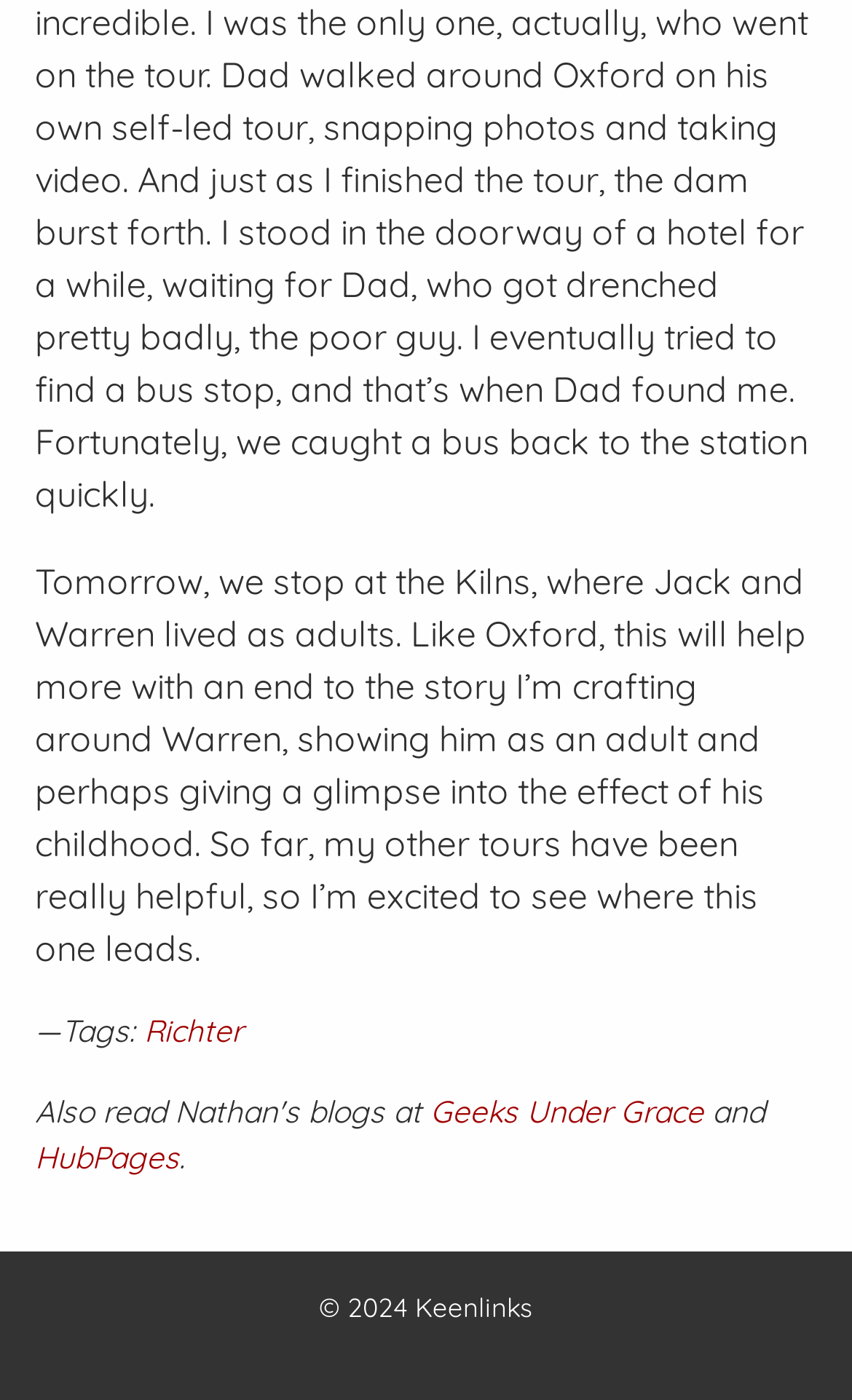What is the author's purpose for visiting the Kilns?
Please provide a detailed and thorough answer to the question.

The author mentions that they will be visiting the Kilns, where Jack and Warren lived as adults, and that this will help with an end to the story they are crafting around Warren, showing him as an adult and perhaps giving a glimpse into the effect of his childhood.